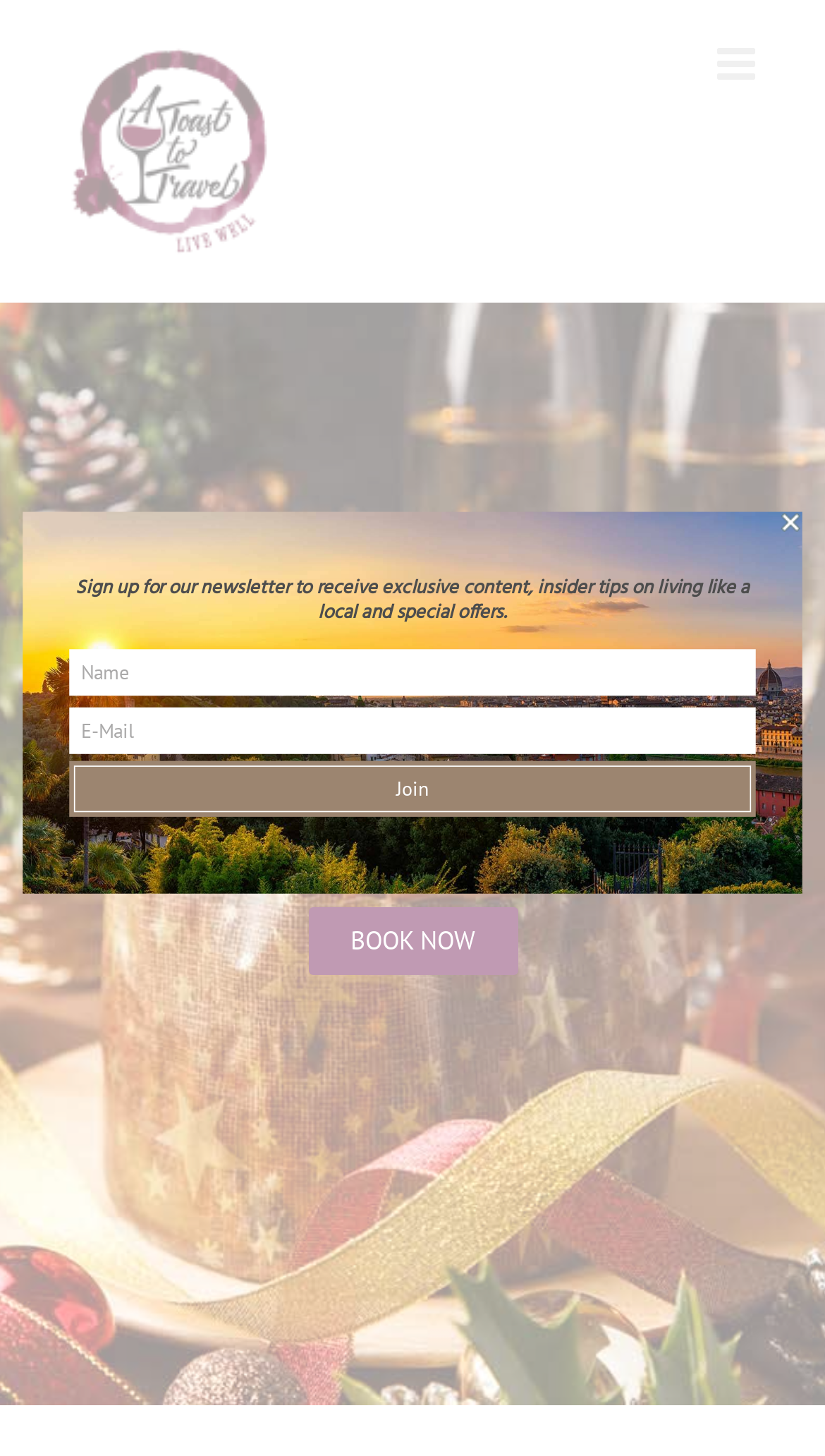Provide a short answer to the following question with just one word or phrase: What is the theme of the holiday experience?

Culinary and Wine